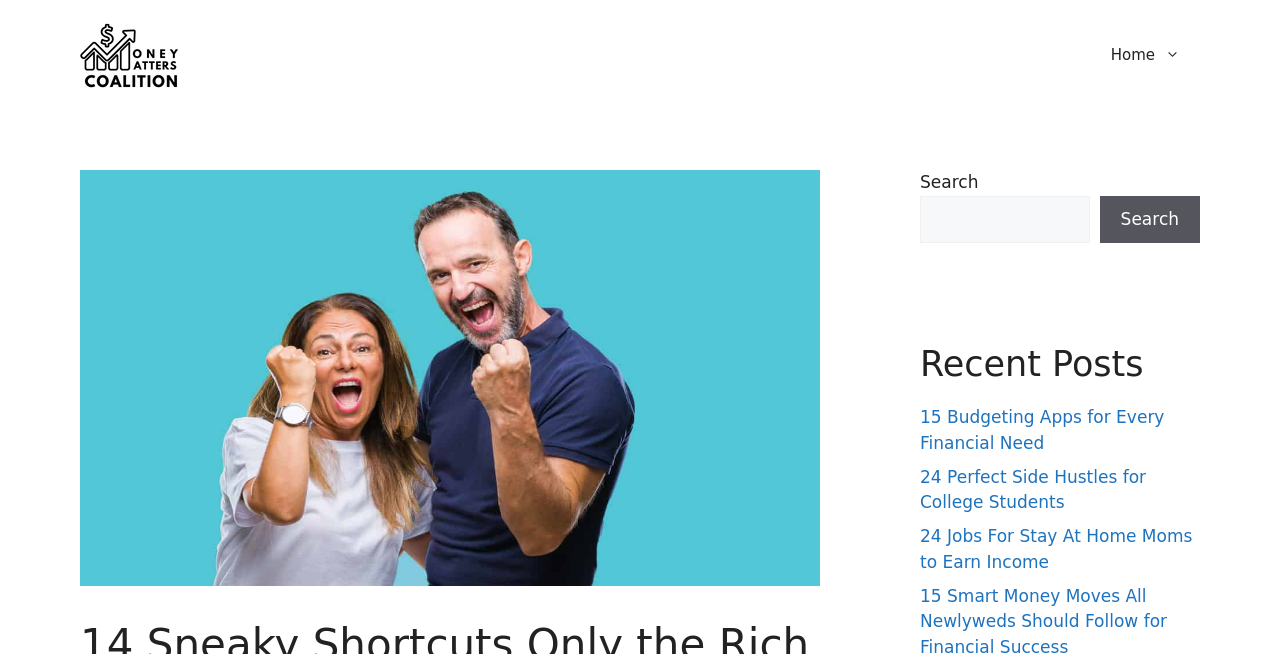Given the description "Home", determine the bounding box of the corresponding UI element.

[0.852, 0.038, 0.938, 0.13]